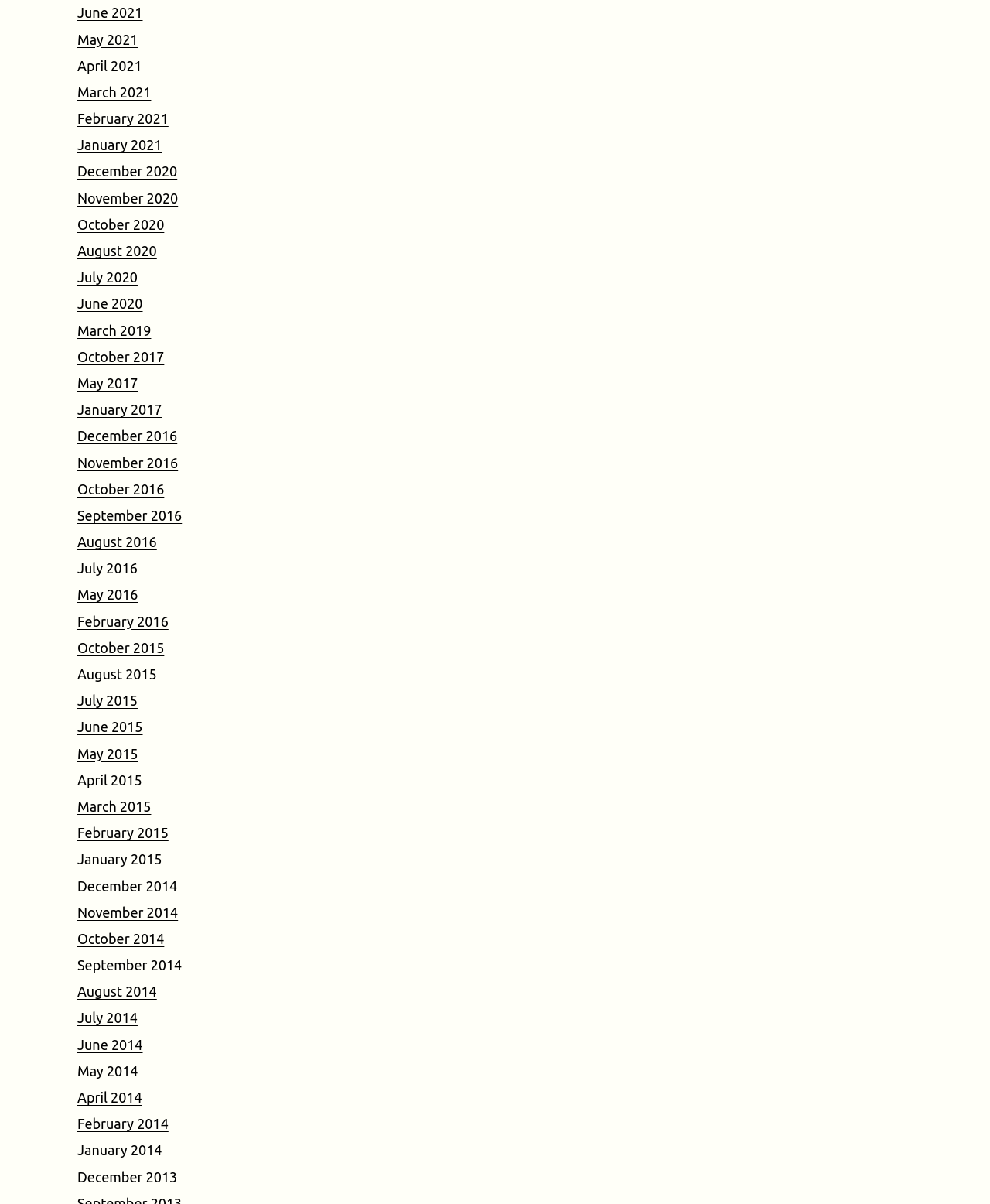Please specify the coordinates of the bounding box for the element that should be clicked to carry out this instruction: "view August 2014". The coordinates must be four float numbers between 0 and 1, formatted as [left, top, right, bottom].

[0.078, 0.817, 0.158, 0.83]